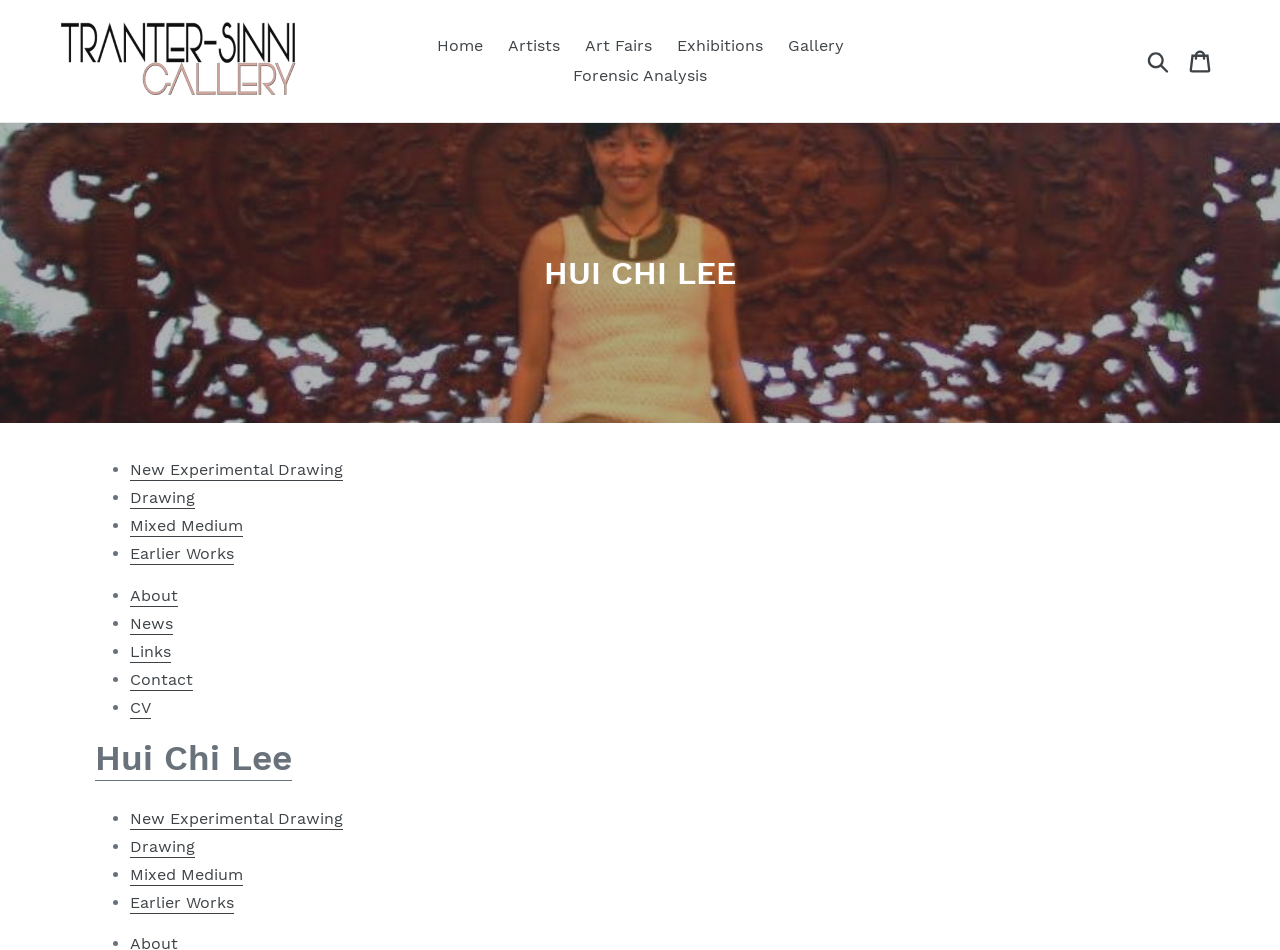Locate the bounding box coordinates of the clickable area needed to fulfill the instruction: "View the Cart".

[0.92, 0.041, 0.957, 0.088]